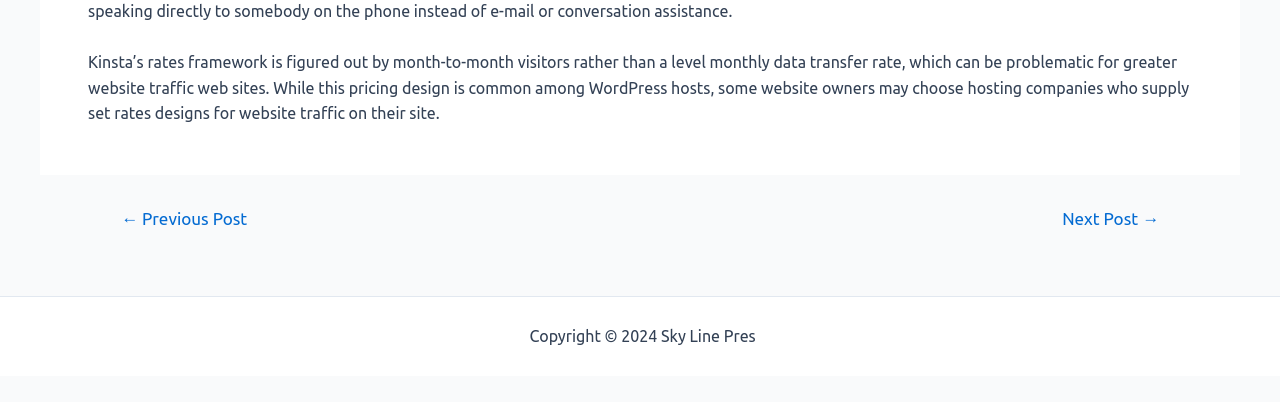What is the welcome message on the website?
Provide a well-explained and detailed answer to the question.

The StaticText element with the text 'Welcome' suggests that the website displays a welcome message to its visitors.